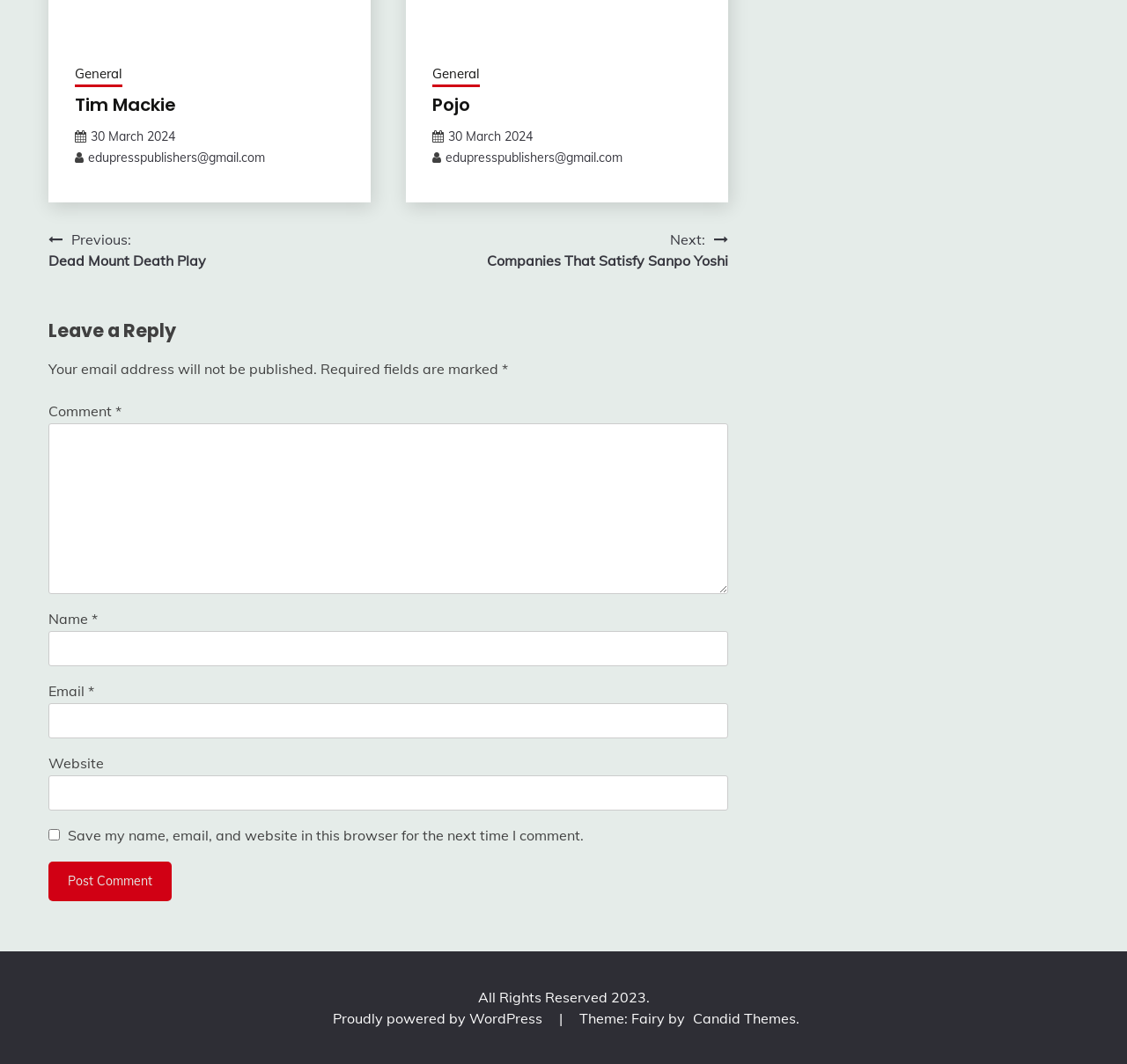Using the information shown in the image, answer the question with as much detail as possible: What is the theme of the webpage?

The webpage has a static text element at the bottom with the text 'Theme: Fairy by Candid Themes', which indicates that the theme of the webpage is Fairy.